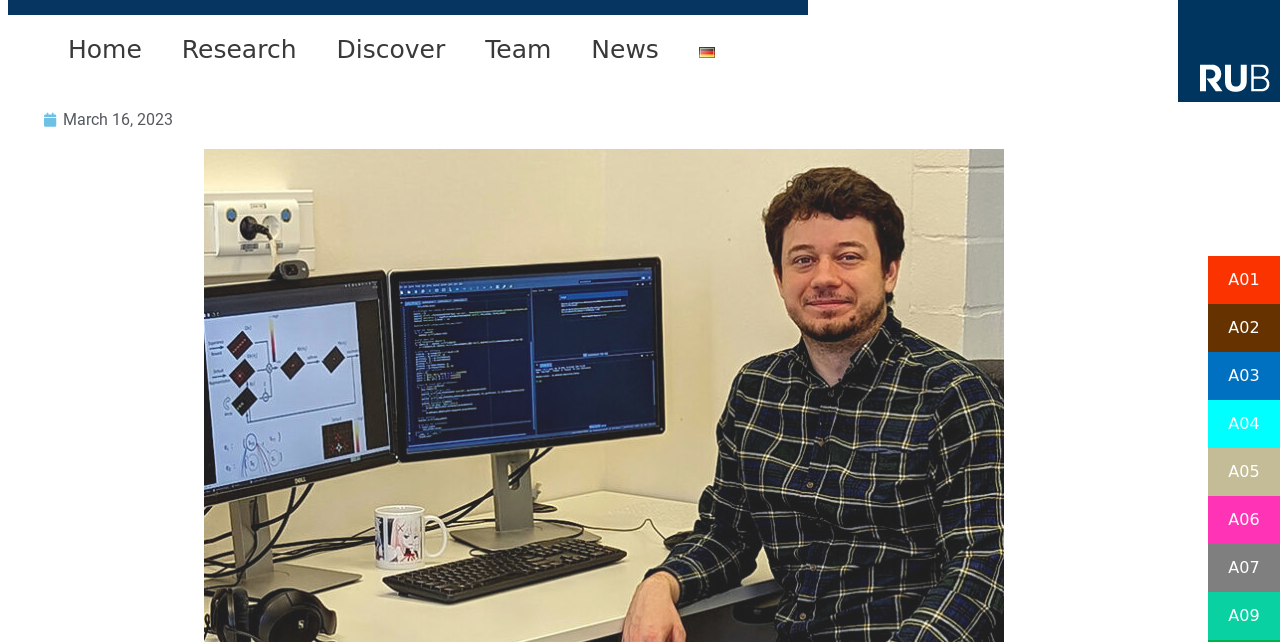Please identify the bounding box coordinates of the region to click in order to complete the given instruction: "go to home page". The coordinates should be four float numbers between 0 and 1, i.e., [left, top, right, bottom].

[0.038, 0.033, 0.126, 0.121]